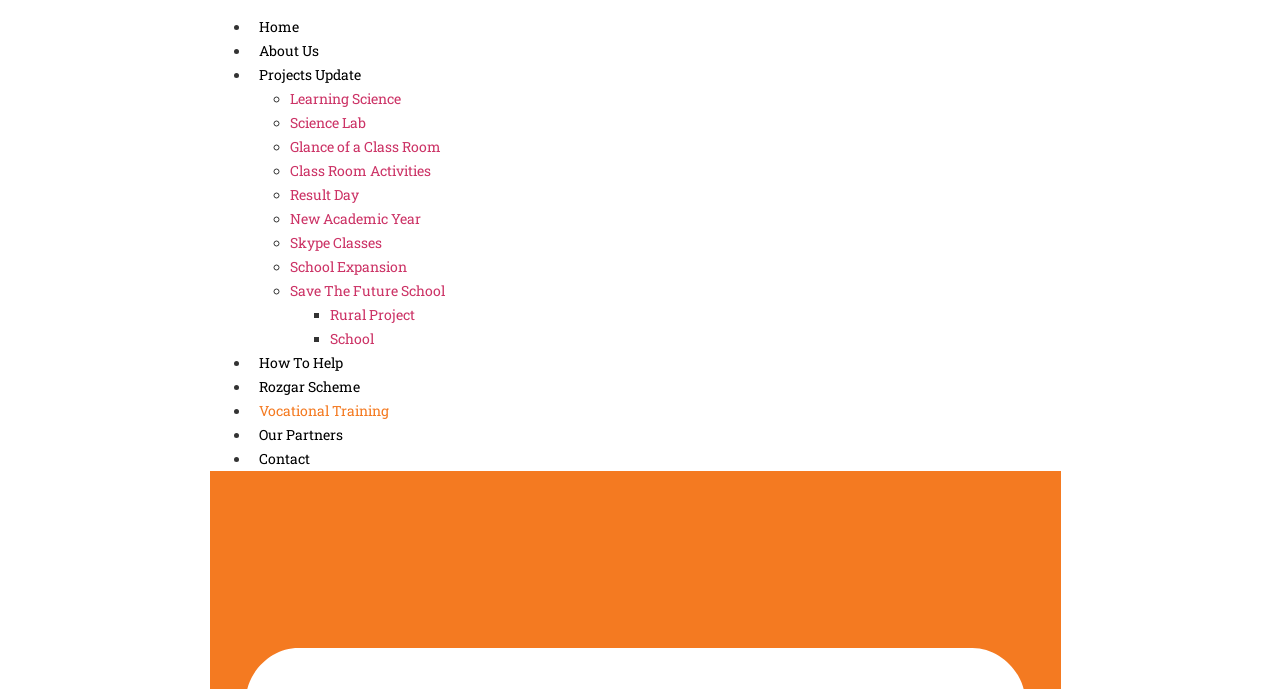What is the purpose of the organization?
Use the image to answer the question with a single word or phrase.

Works against poverty and illiteracy